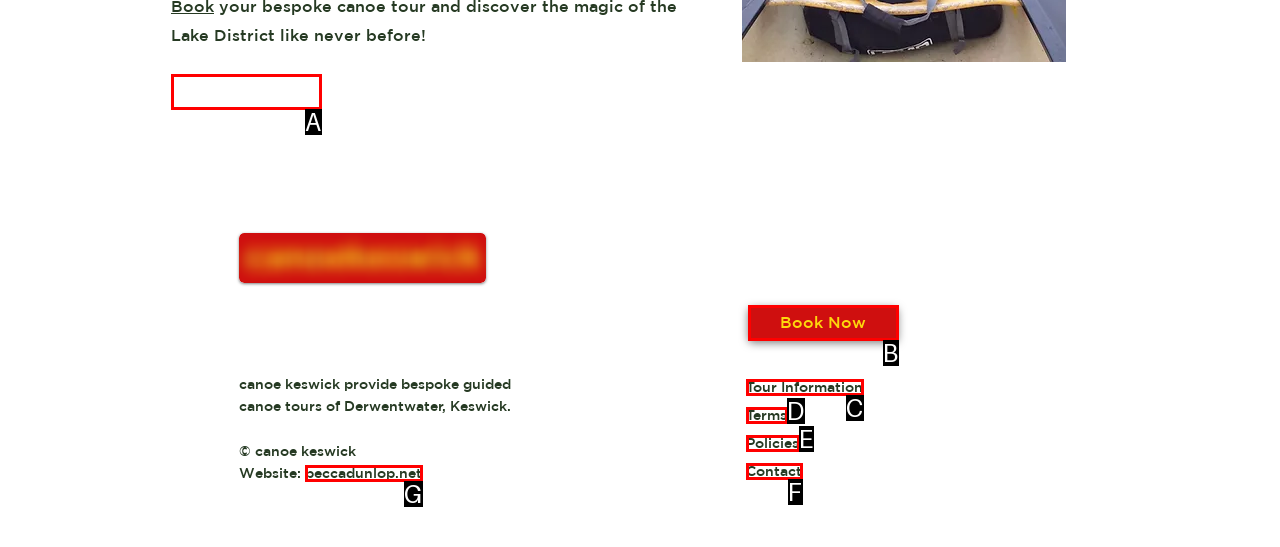Identify the UI element that best fits the description: Policies
Respond with the letter representing the correct option.

E